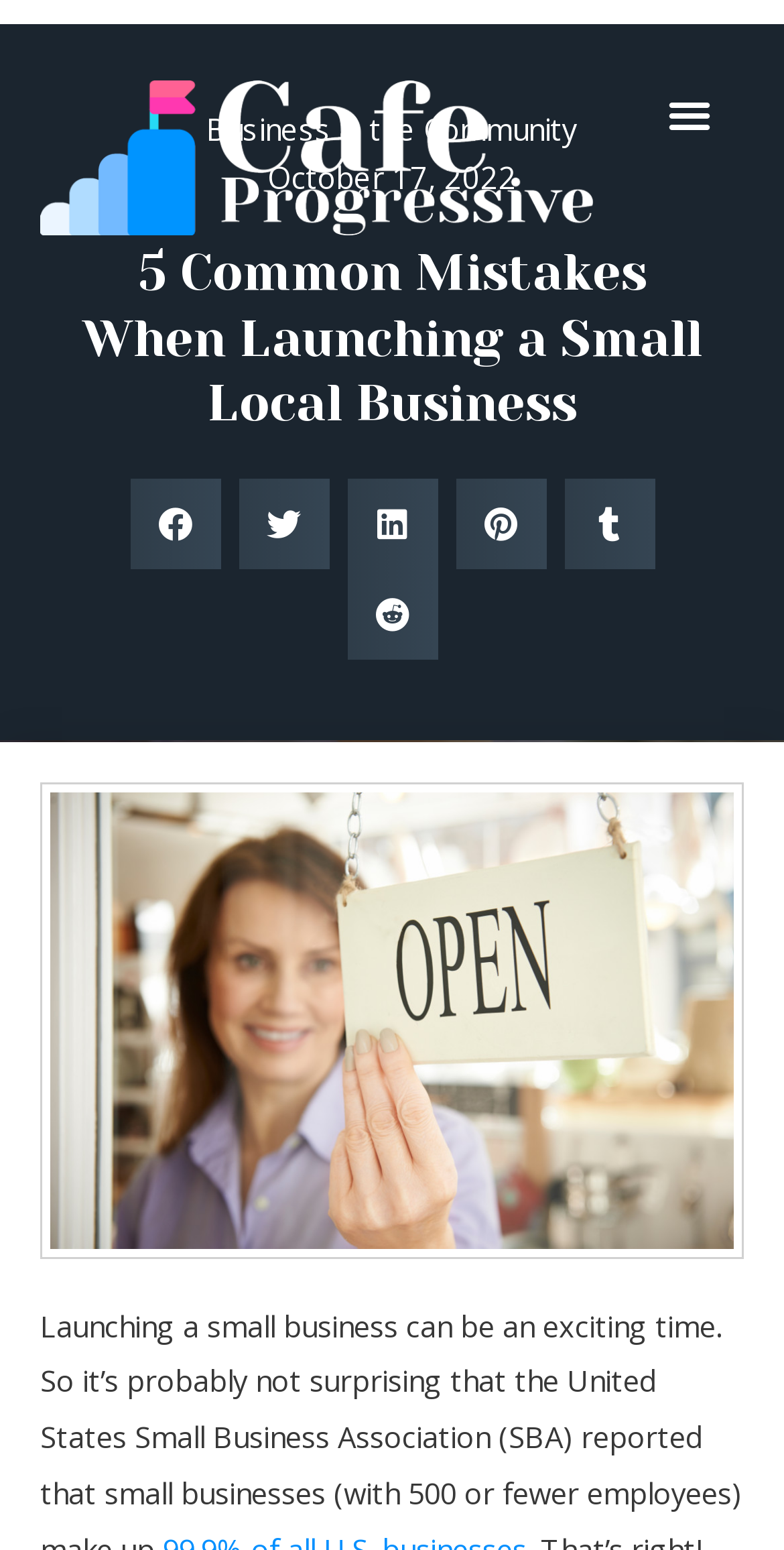Please find the bounding box coordinates for the clickable element needed to perform this instruction: "Visit the Business & the Community page".

[0.263, 0.07, 0.737, 0.096]